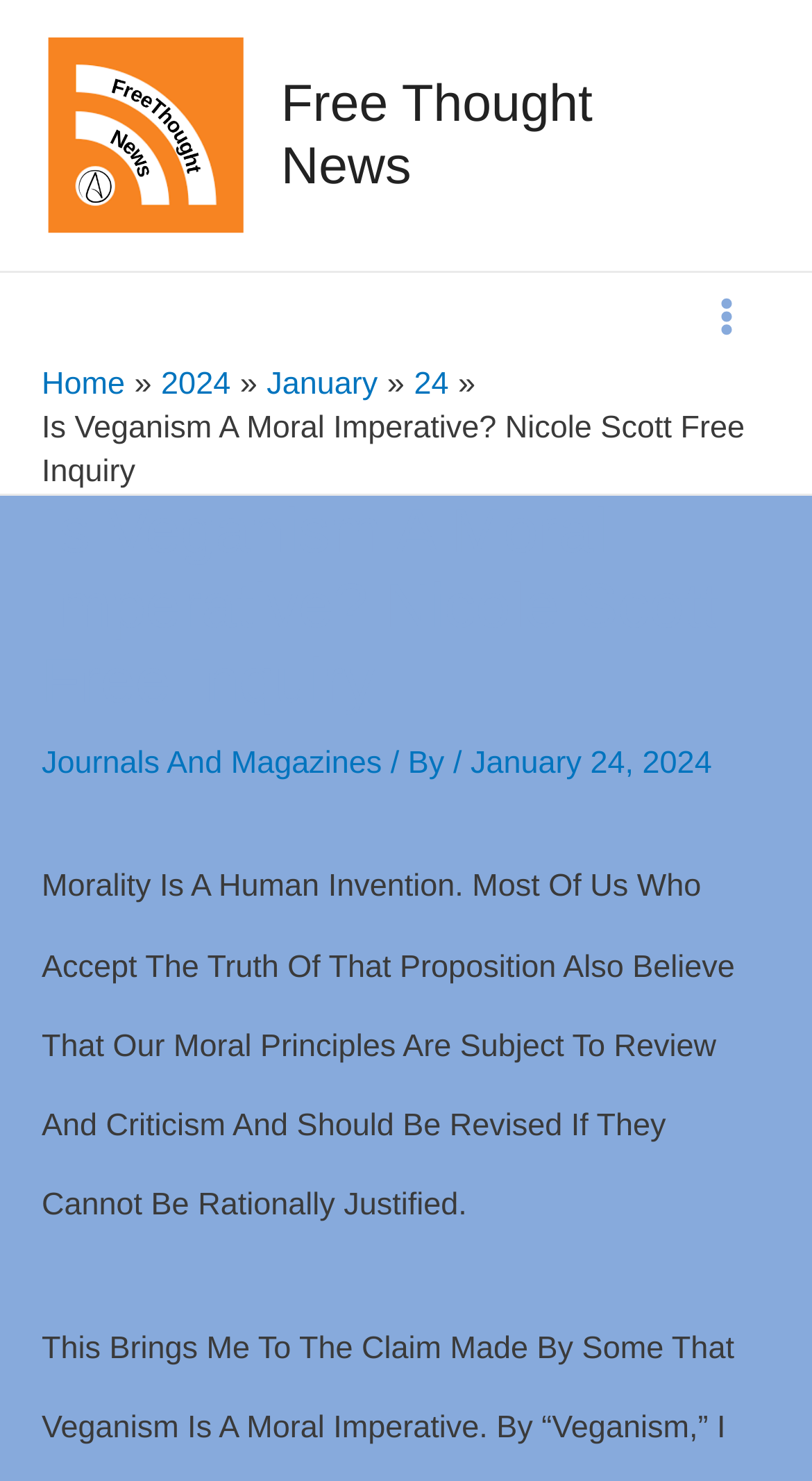Please answer the following query using a single word or phrase: 
What is the position of the main menu button?

Top right